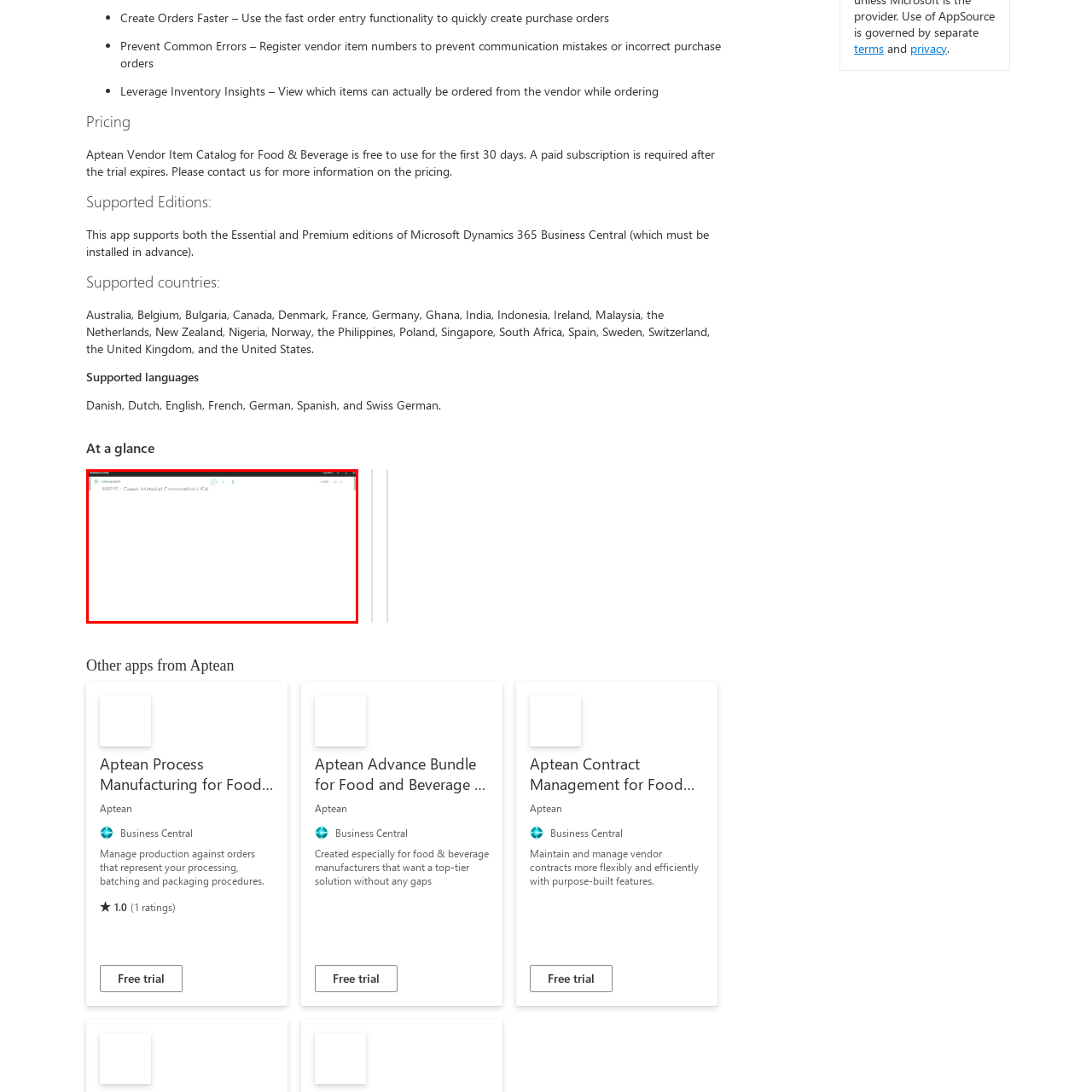Please examine the image within the red bounding box and provide an answer to the following question using a single word or phrase:
What is the design focus of the interface?

Ease of use